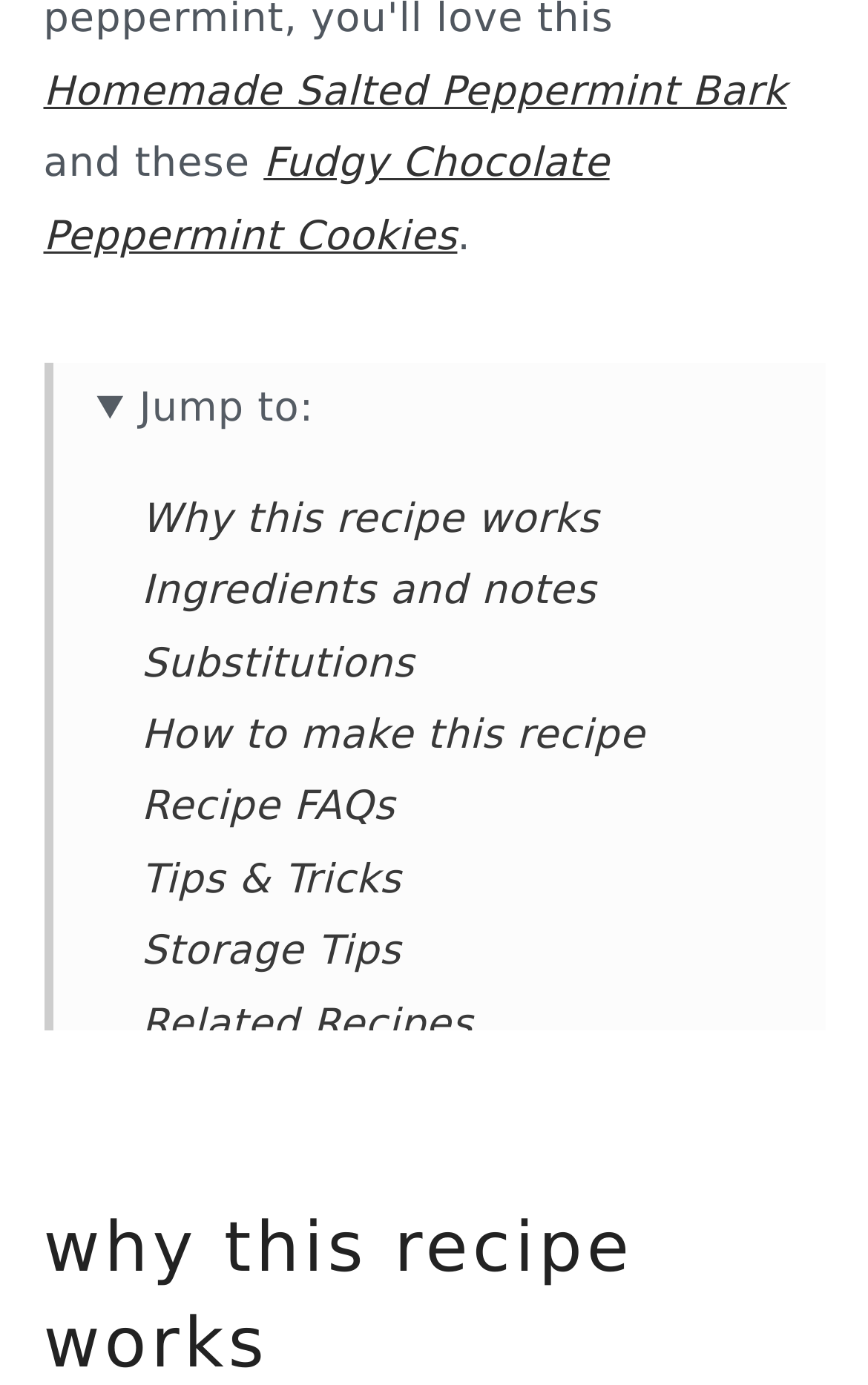Predict the bounding box of the UI element based on this description: "Ingredients and notes".

[0.163, 0.41, 0.687, 0.444]